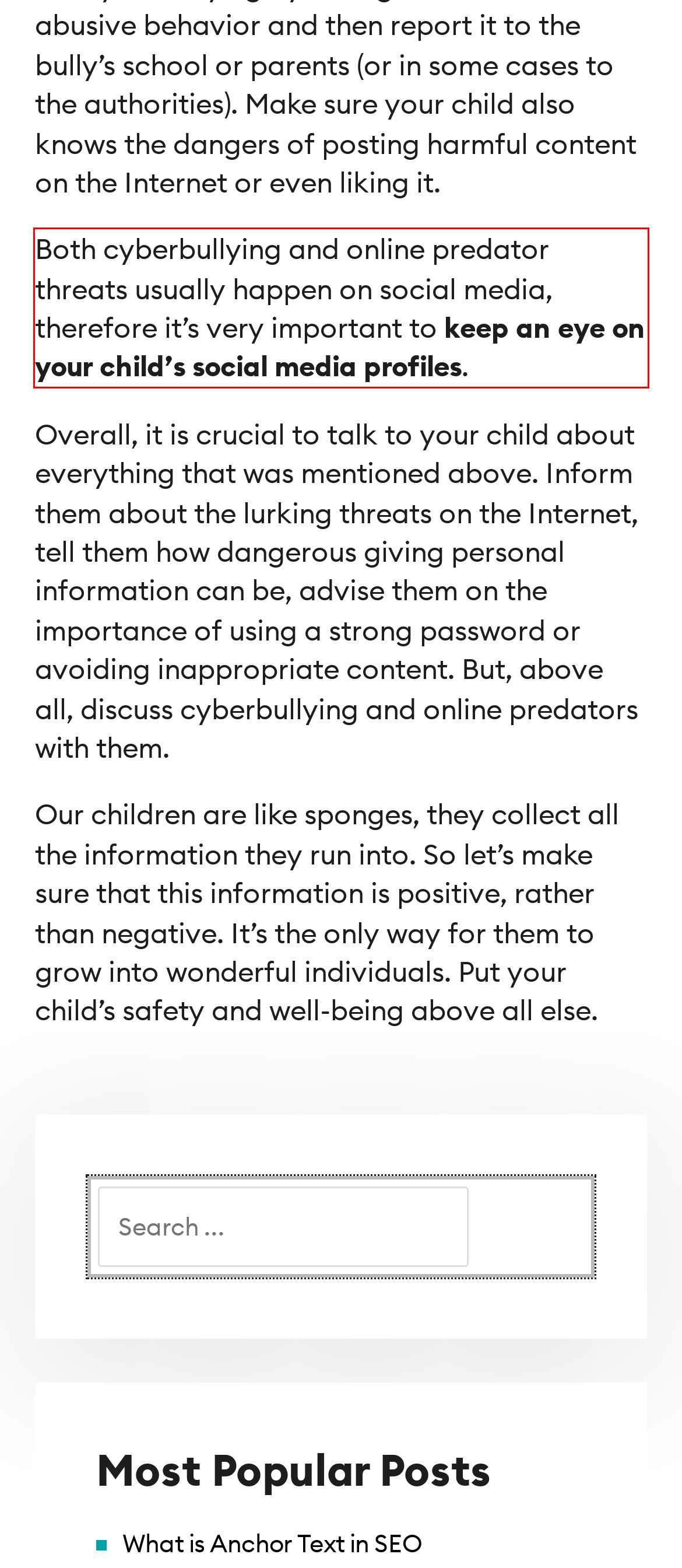Using the provided screenshot of a webpage, recognize and generate the text found within the red rectangle bounding box.

Both cyberbullying and online predator threats usually happen on social media, therefore it’s very important to keep an eye on your child’s social media profiles.